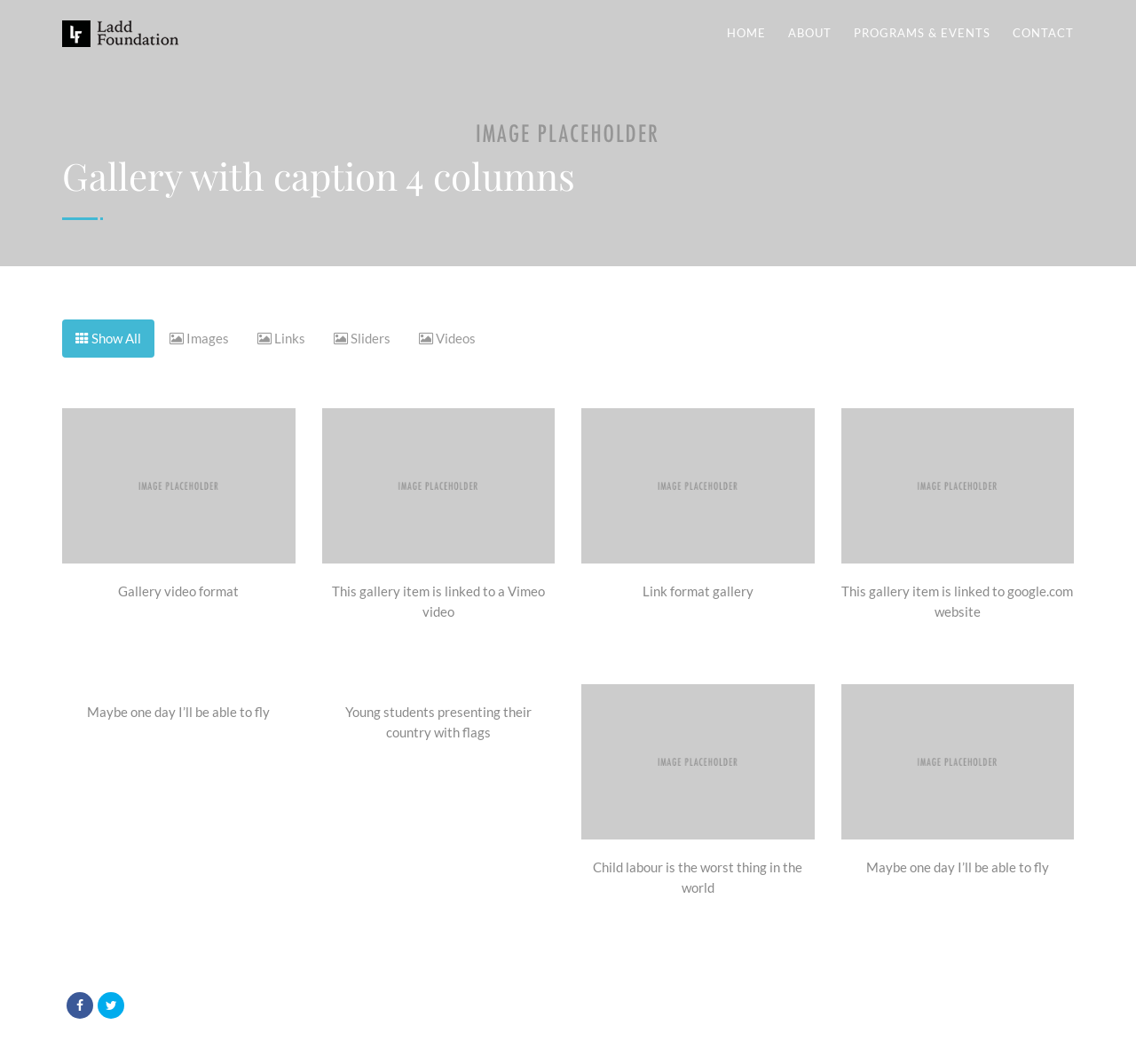Specify the bounding box coordinates of the region I need to click to perform the following instruction: "Navigate to previous page". The coordinates must be four float numbers in the range of 0 to 1, i.e., [left, top, right, bottom].

[0.059, 0.932, 0.082, 0.957]